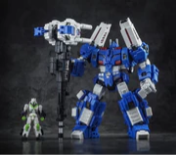What is the smaller figure characterized by?
Look at the image and answer the question with a single word or phrase.

Green and white